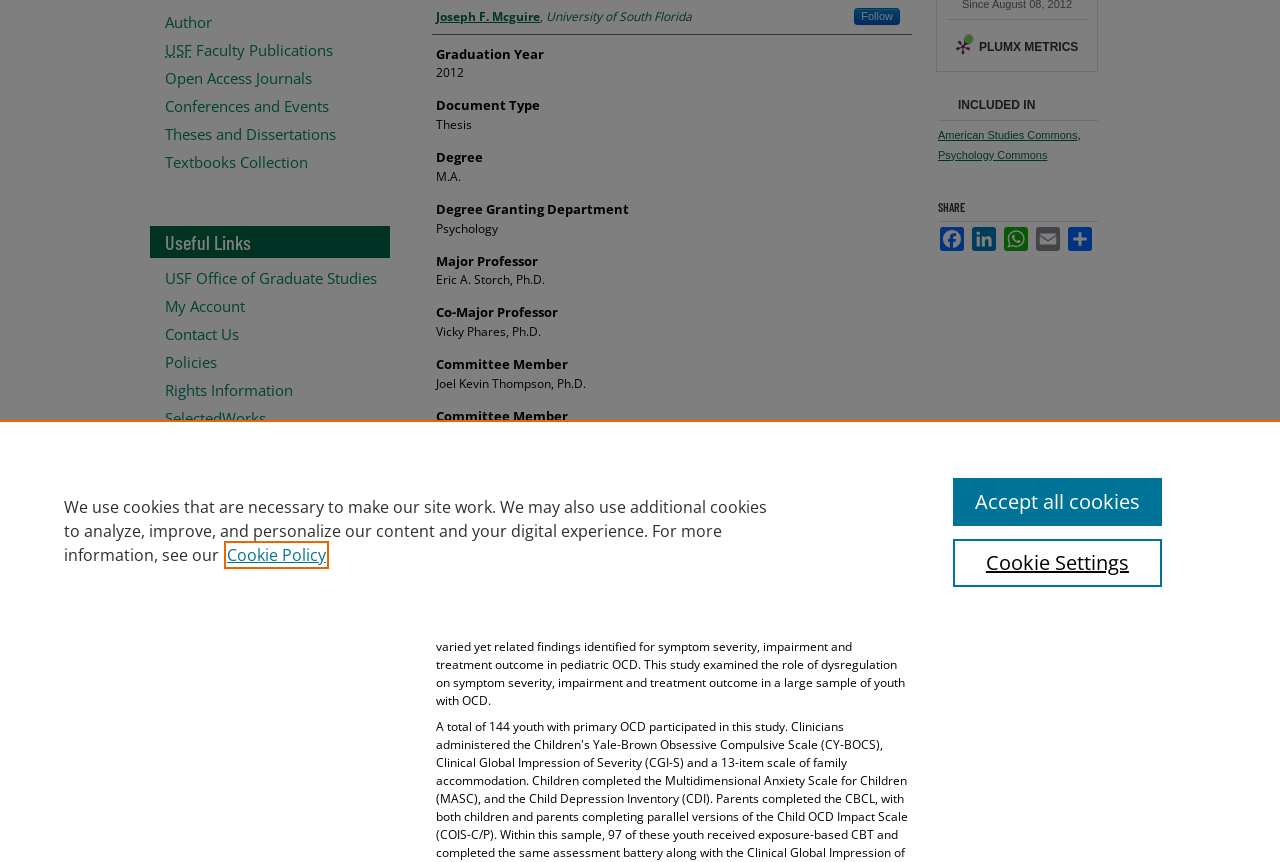Extract the bounding box coordinates for the UI element described by the text: "Rights Information". The coordinates should be in the form of [left, top, right, bottom] with values between 0 and 1.

[0.129, 0.441, 0.305, 0.464]